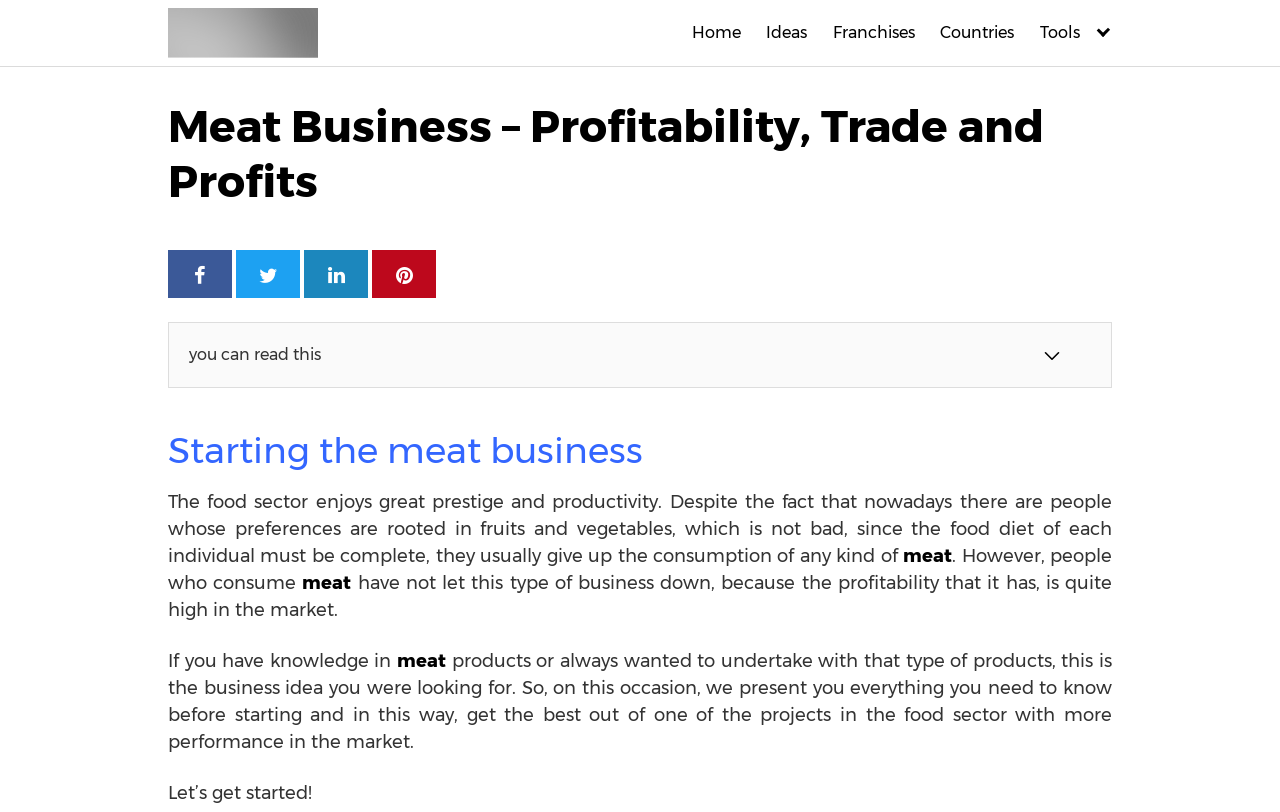What is the purpose of this webpage?
Answer the question with as much detail as you can, using the image as a reference.

The purpose of this webpage is to provide information about the meat business, its profitability, and how to start it, as evident from the content of the webpage which provides a detailed introduction to the meat business.